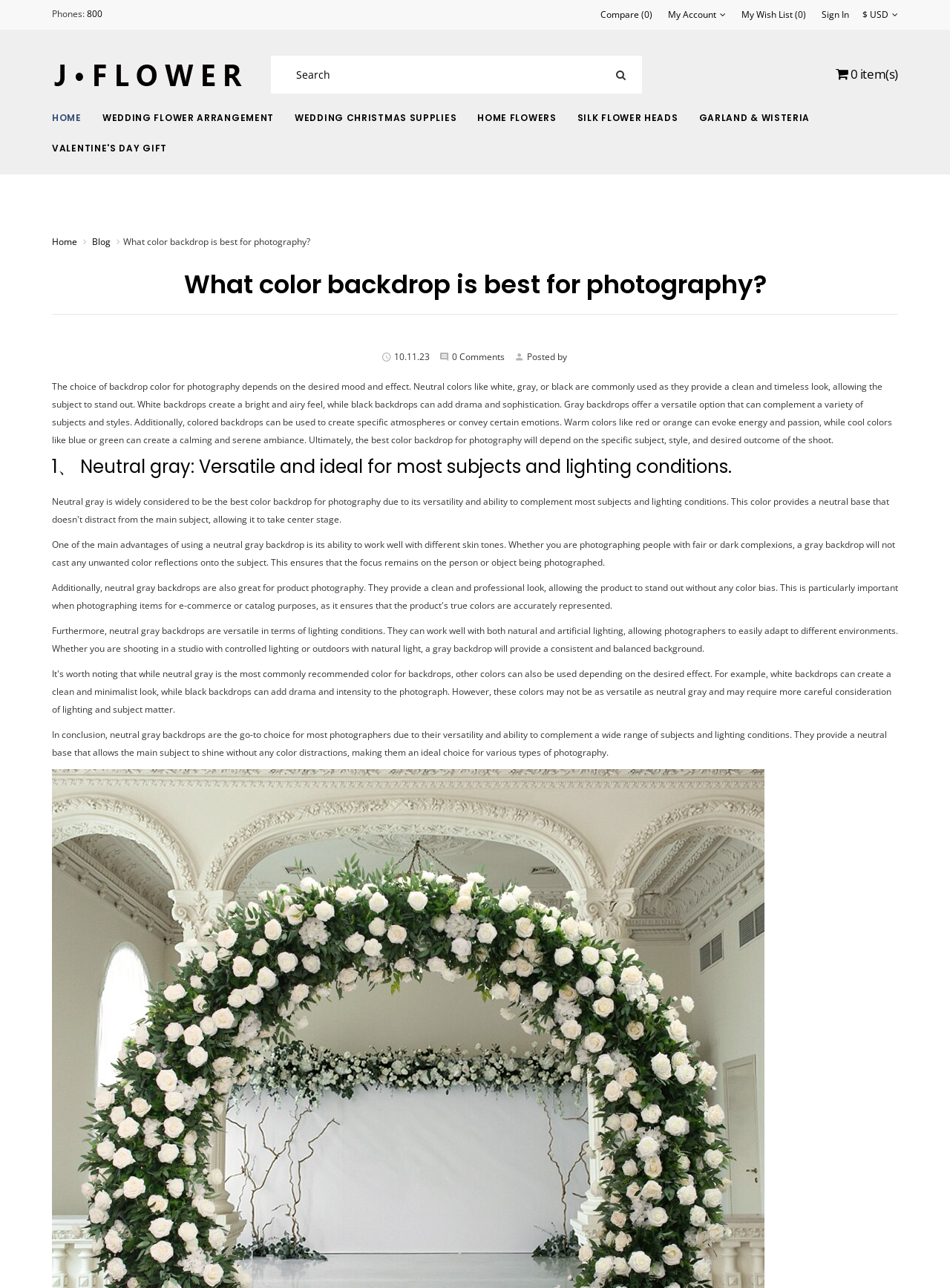Locate the coordinates of the bounding box for the clickable region that fulfills this instruction: "Go to the home page".

[0.055, 0.088, 0.086, 0.096]